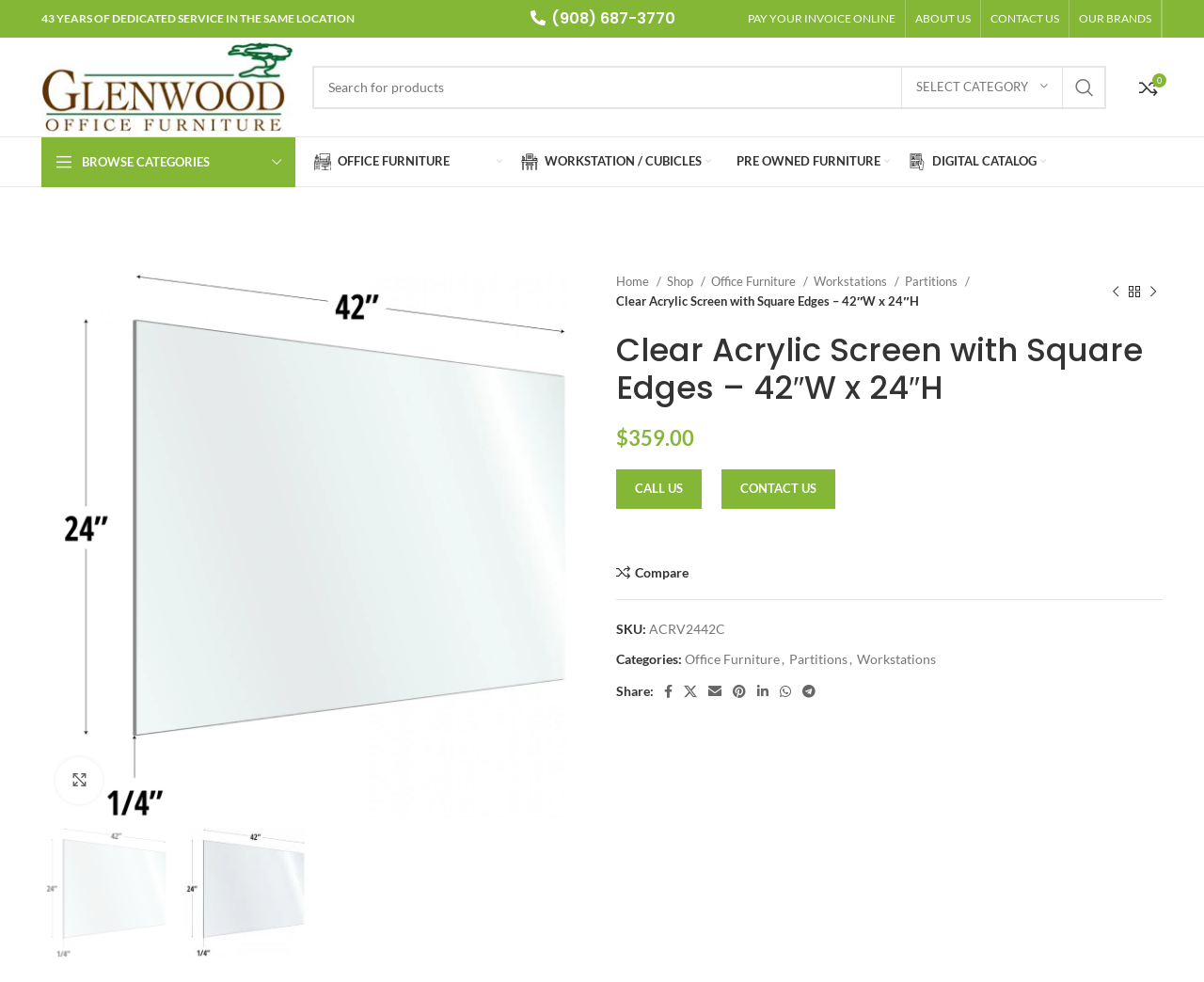Please use the details from the image to answer the following question comprehensively:
What is the SKU of the Clear Acrylic Screen?

I found the SKU by looking at the static text element that displays the SKU 'ACRV2442C' below the product description.